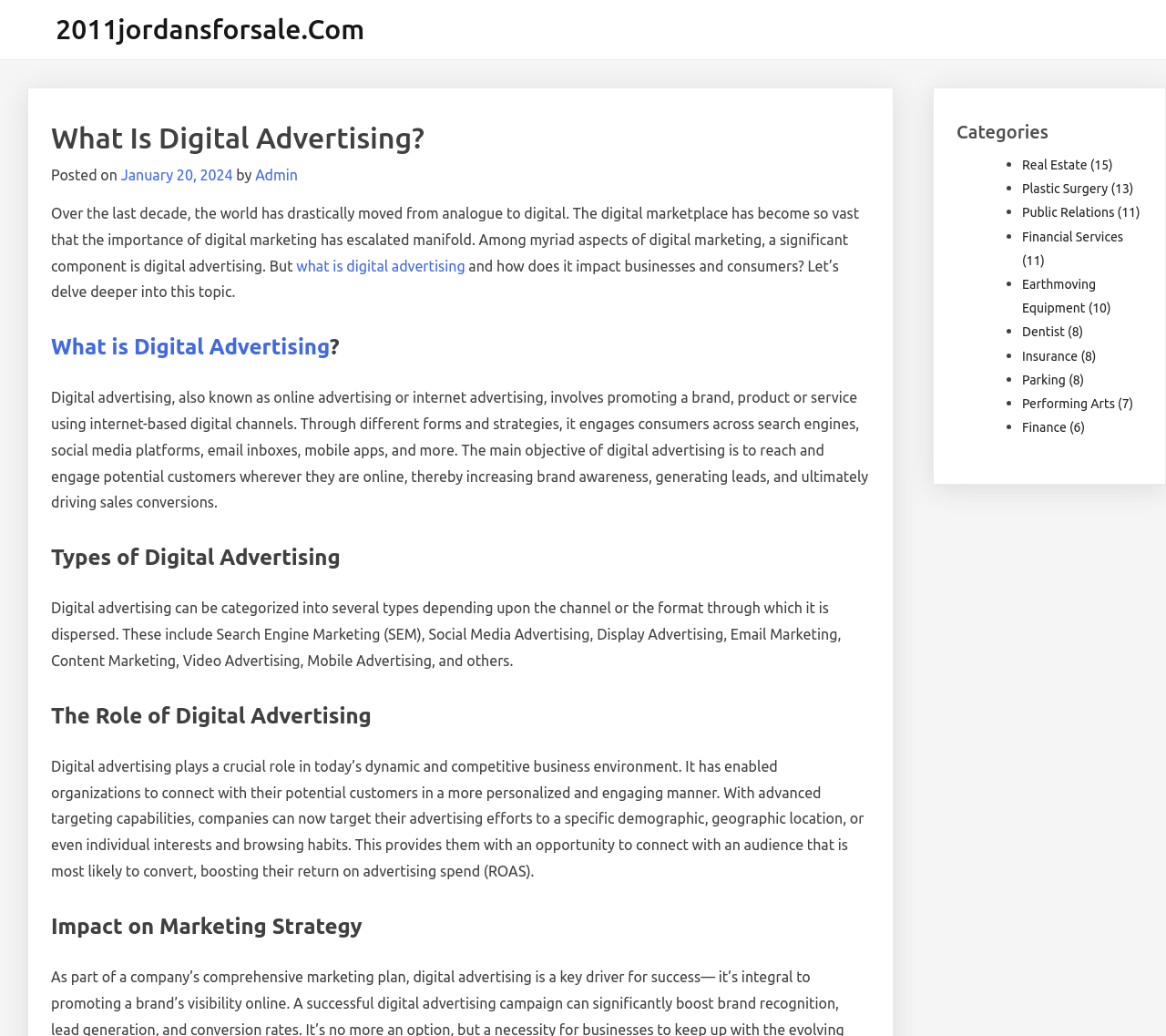Please identify the bounding box coordinates of the element I should click to complete this instruction: 'Read the article 'What Is Digital Advertising?''. The coordinates should be given as four float numbers between 0 and 1, like this: [left, top, right, bottom].

[0.044, 0.112, 0.746, 0.154]